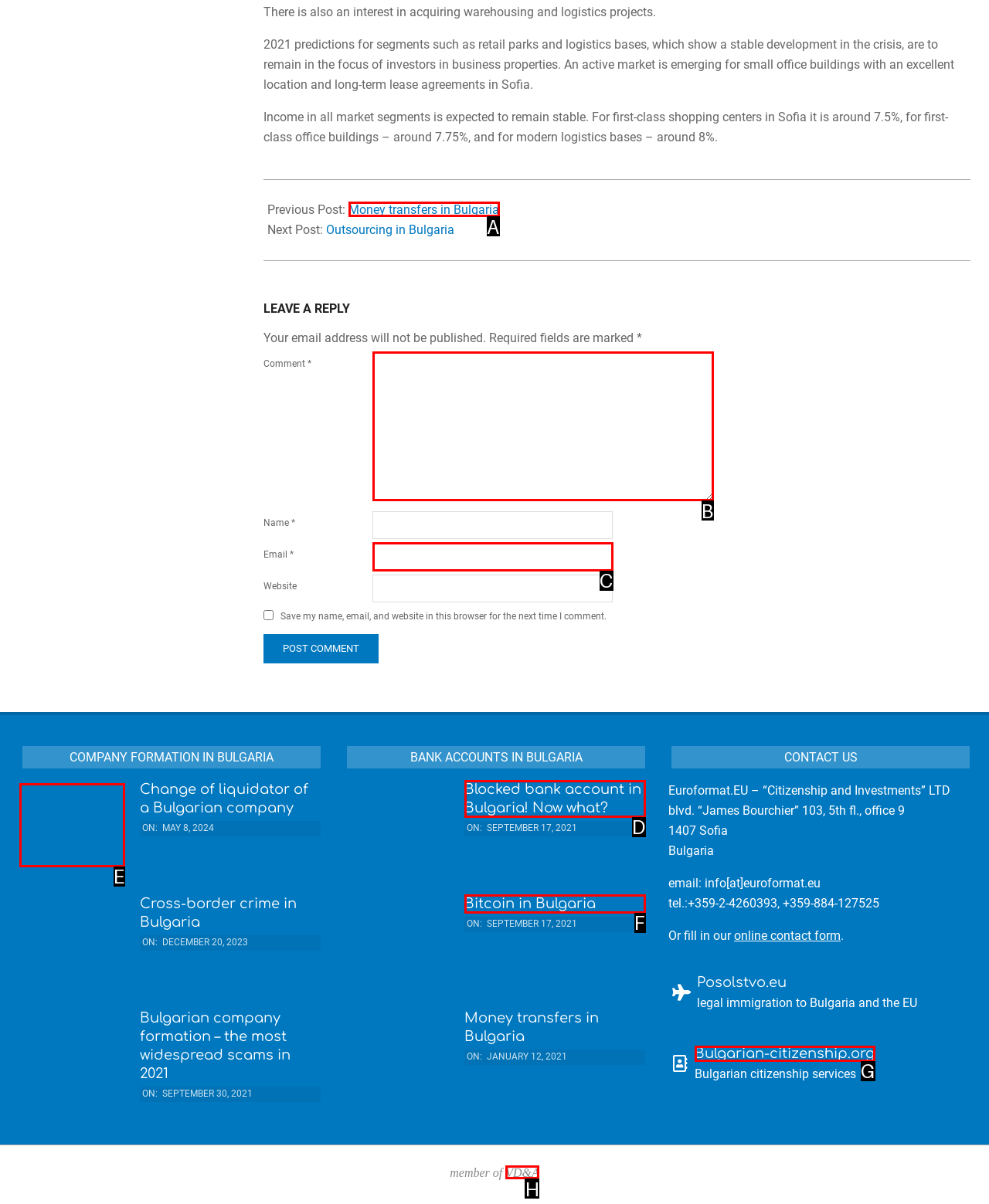What is the letter of the UI element you should click to Click on the 'Bulgarian company liquidation' link? Provide the letter directly.

E